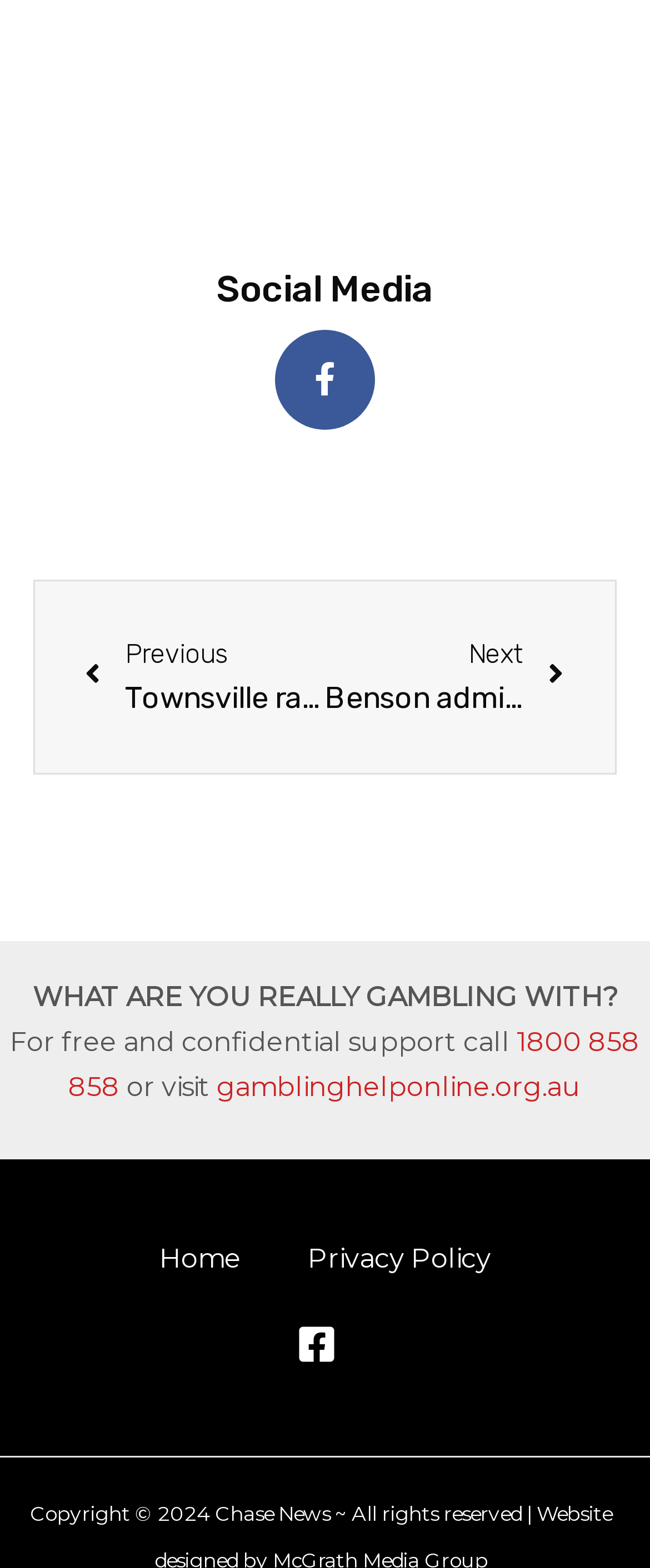Use a single word or phrase to answer the question:
What is the topic of the article above the links?

Gambling